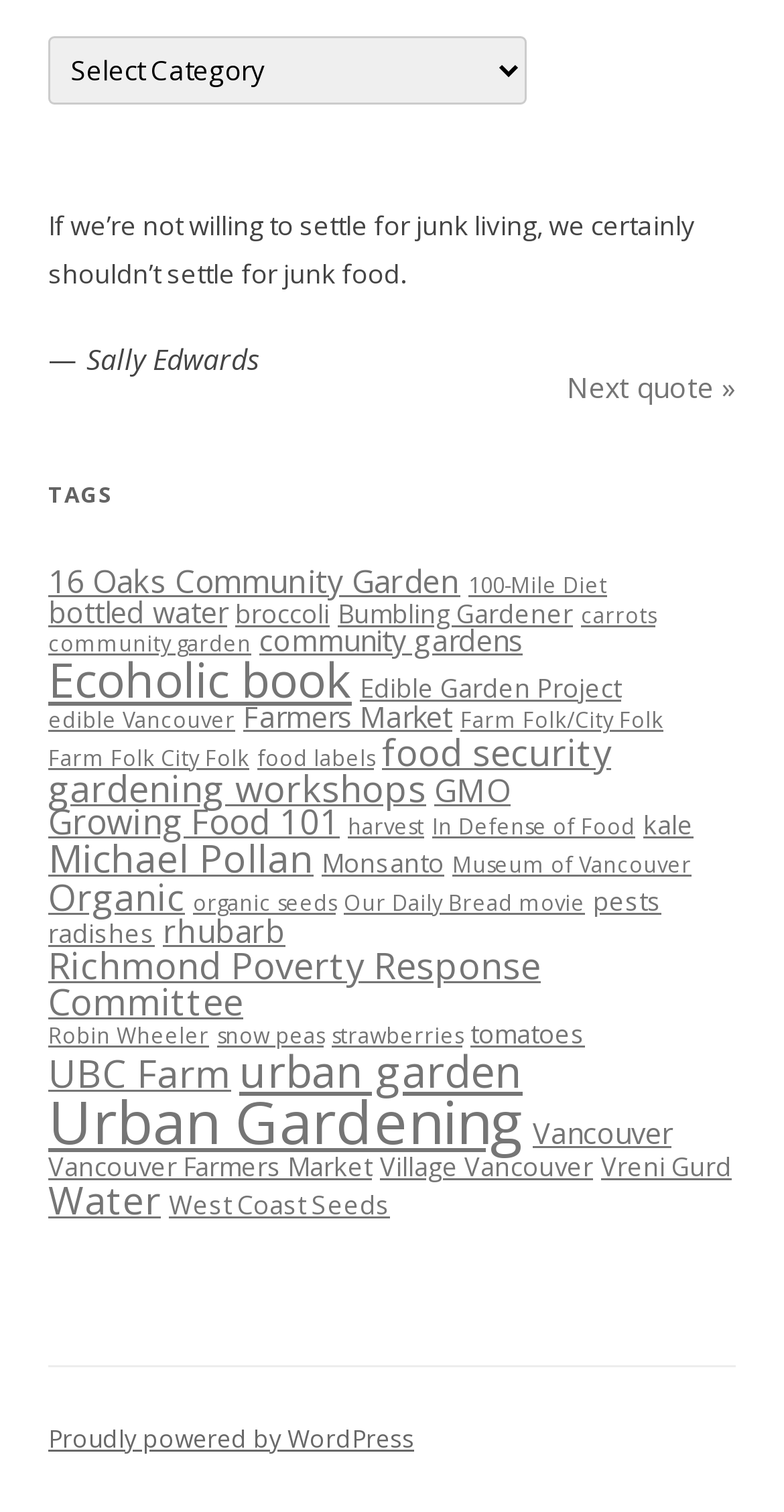Who is the author of the quote?
Please elaborate on the answer to the question with detailed information.

The quote is attributed to Sally Edwards, as indicated by the text '— Sally Edwards' following the quote.